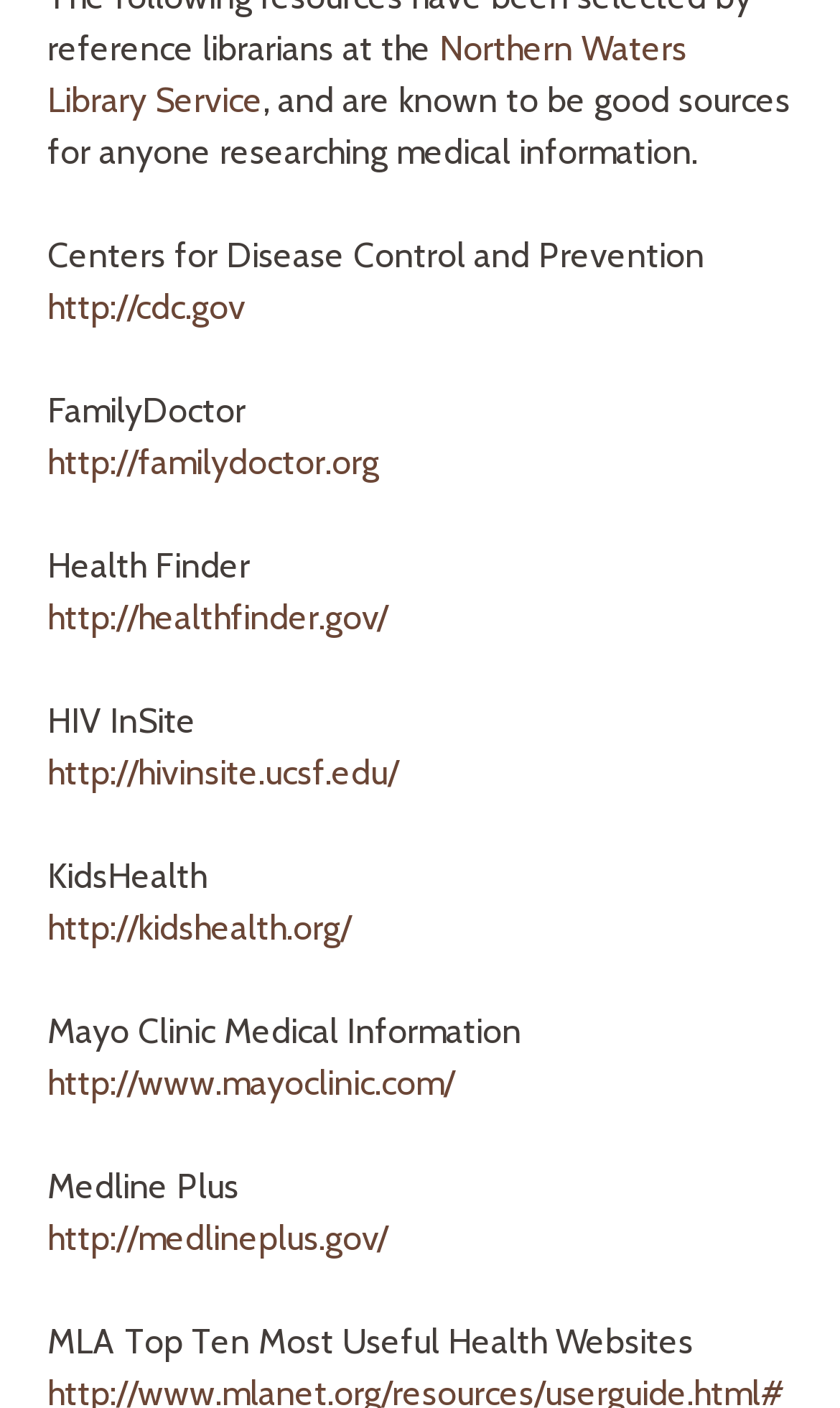What is the name of the library service?
Please utilize the information in the image to give a detailed response to the question.

The question asks for the name of the library service, which can be found in the link element with the text 'Northern Waters Library Service' at the top of the webpage.